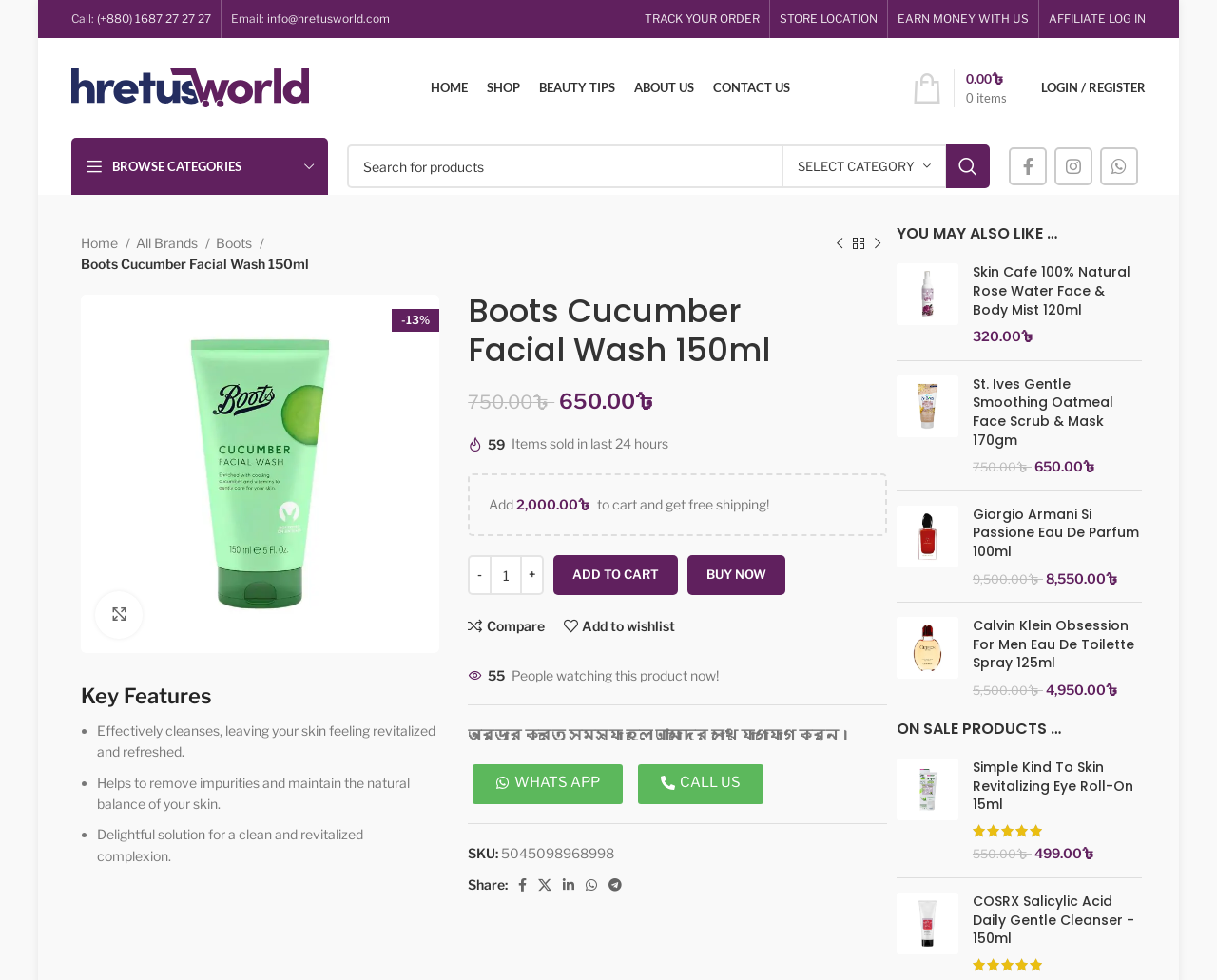Provide the bounding box coordinates of the section that needs to be clicked to accomplish the following instruction: "View product details."

[0.066, 0.473, 0.361, 0.49]